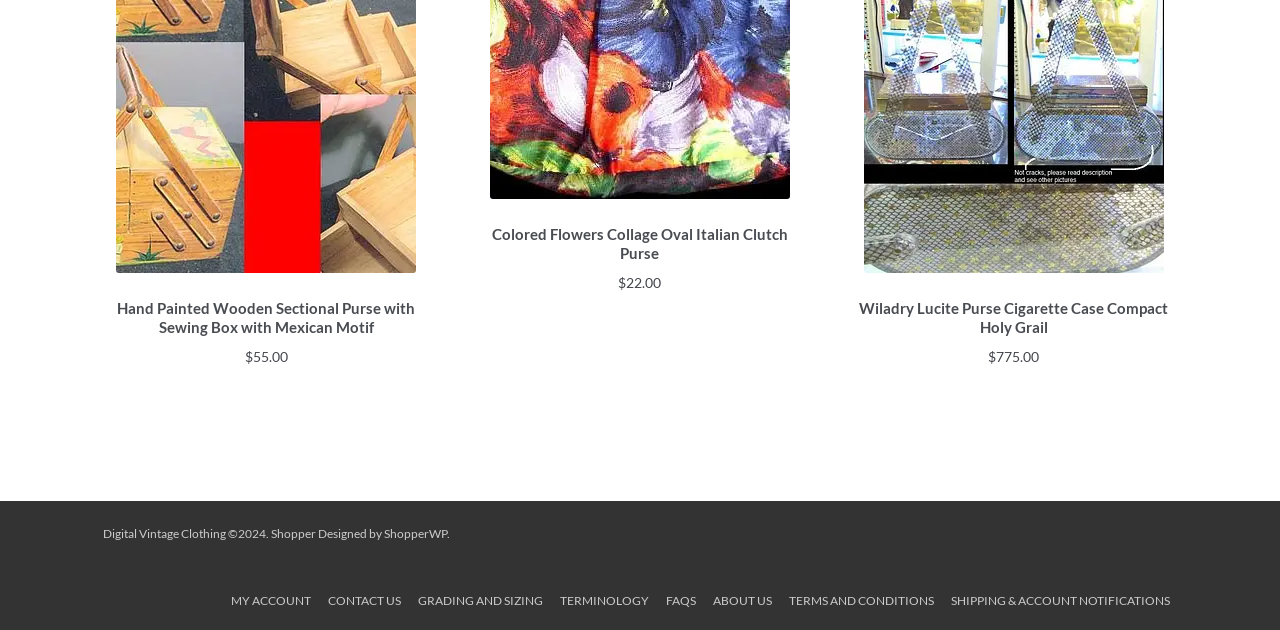What is the purpose of the 'ADD TO CART' buttons?
Based on the image, answer the question with a single word or brief phrase.

To add products to cart